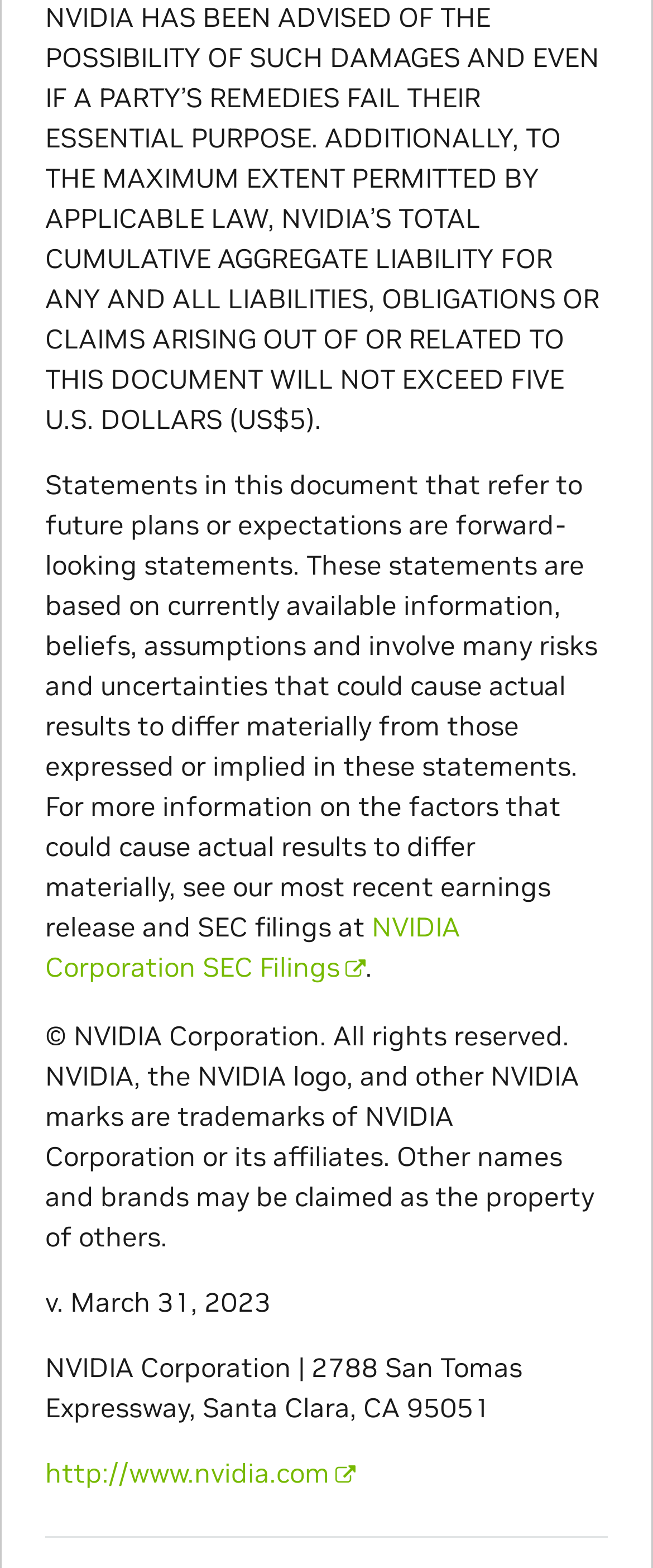Please respond in a single word or phrase: 
What is the orientation of the separator?

Horizontal